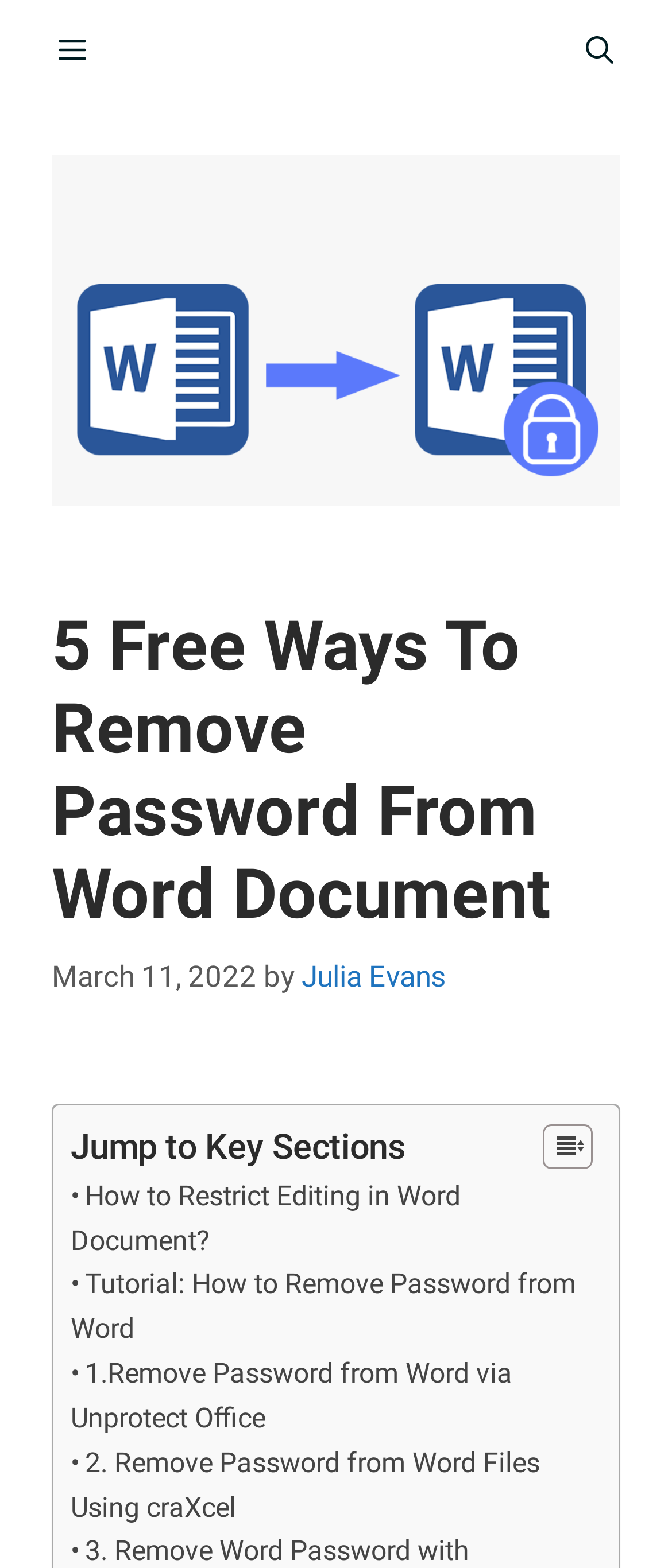Please find the bounding box coordinates in the format (top-left x, top-left y, bottom-right x, bottom-right y) for the given element description. Ensure the coordinates are floating point numbers between 0 and 1. Description: Menu

[0.0, 0.0, 0.215, 0.066]